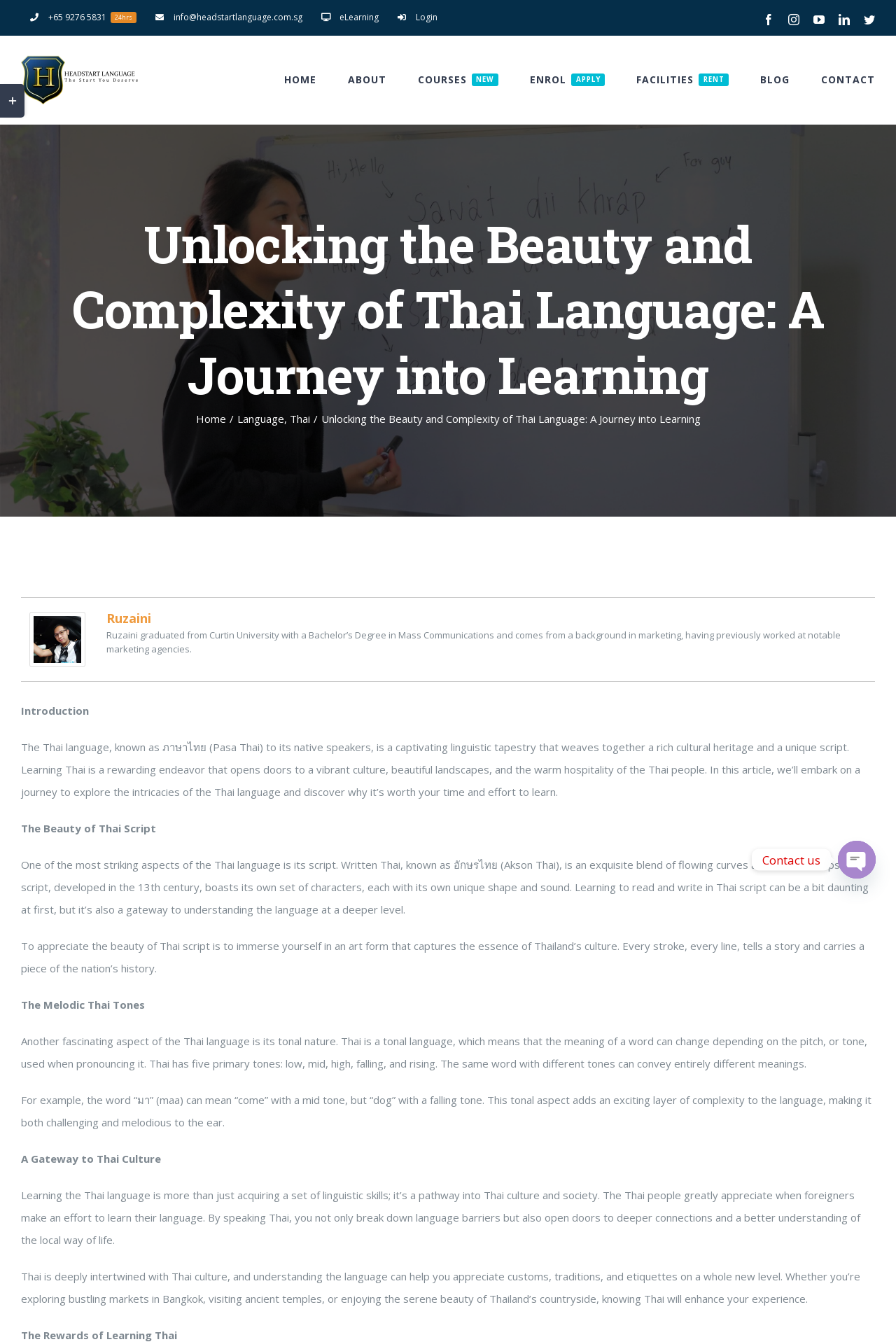Answer the question in one word or a short phrase:
What is the name of the author of the article?

Ruzaini